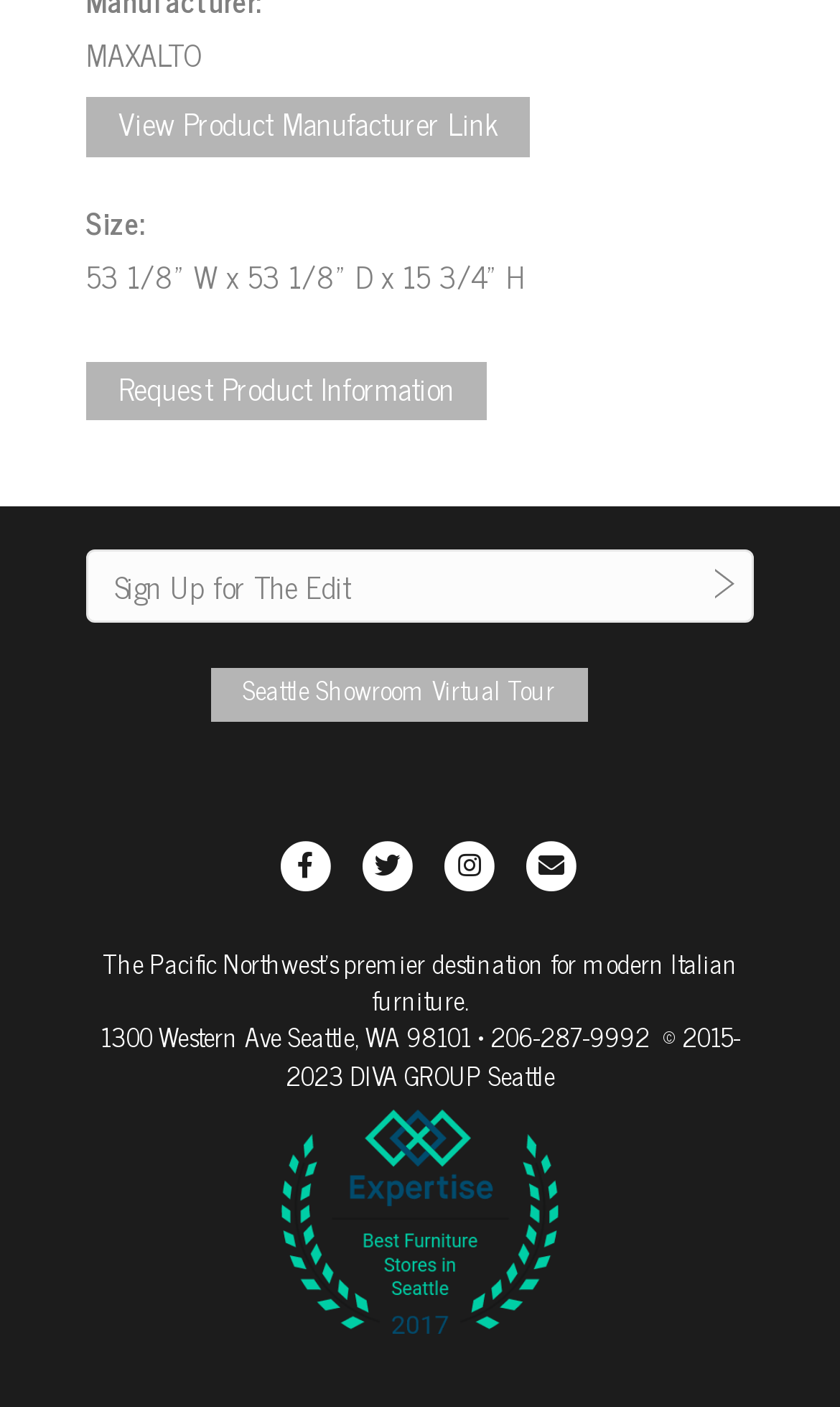Pinpoint the bounding box coordinates of the clickable element to carry out the following instruction: "Sign up for The Edit."

[0.103, 0.391, 0.897, 0.443]